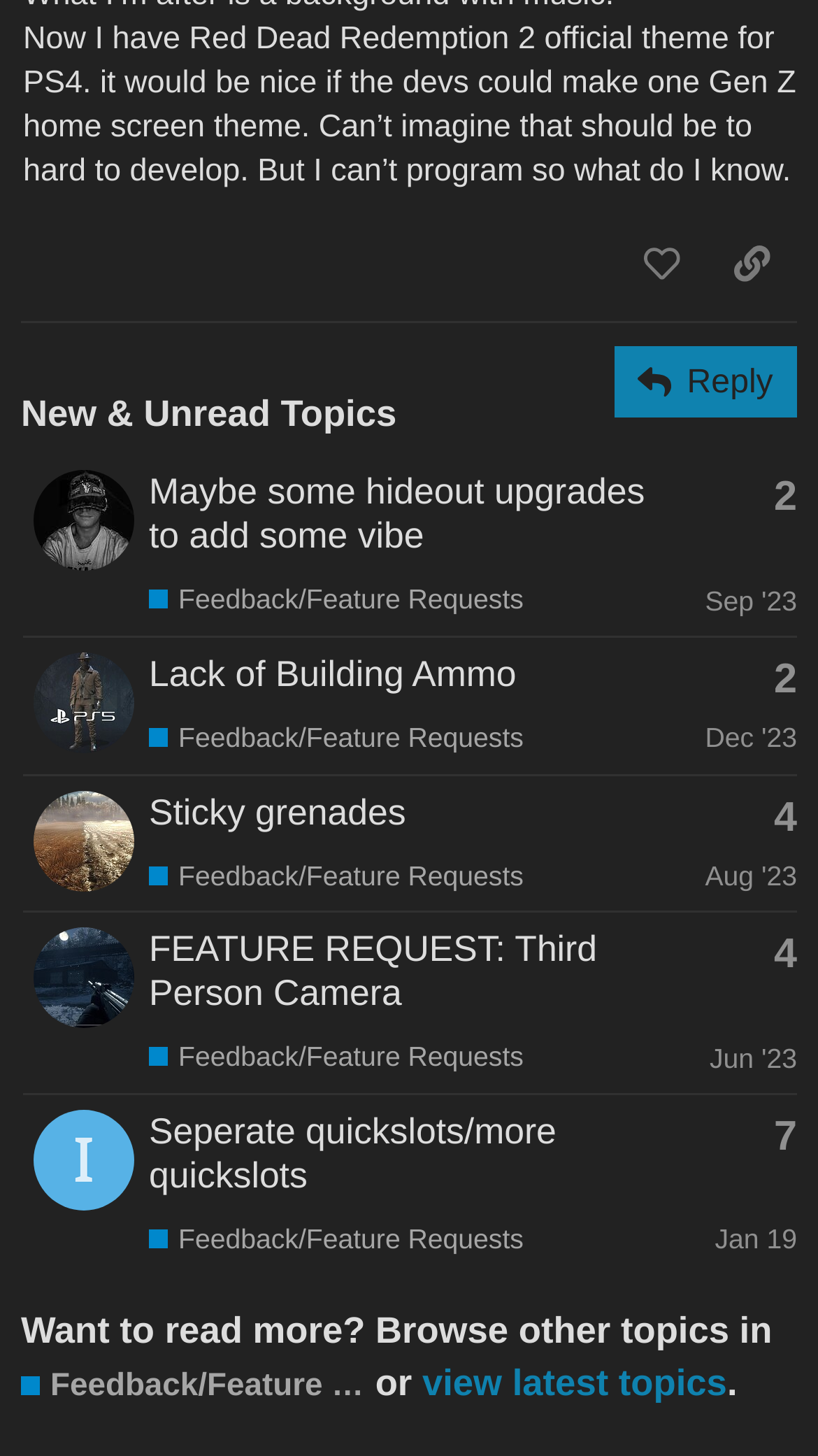Please find the bounding box coordinates for the clickable element needed to perform this instruction: "view latest topics".

[0.516, 0.935, 0.889, 0.964]